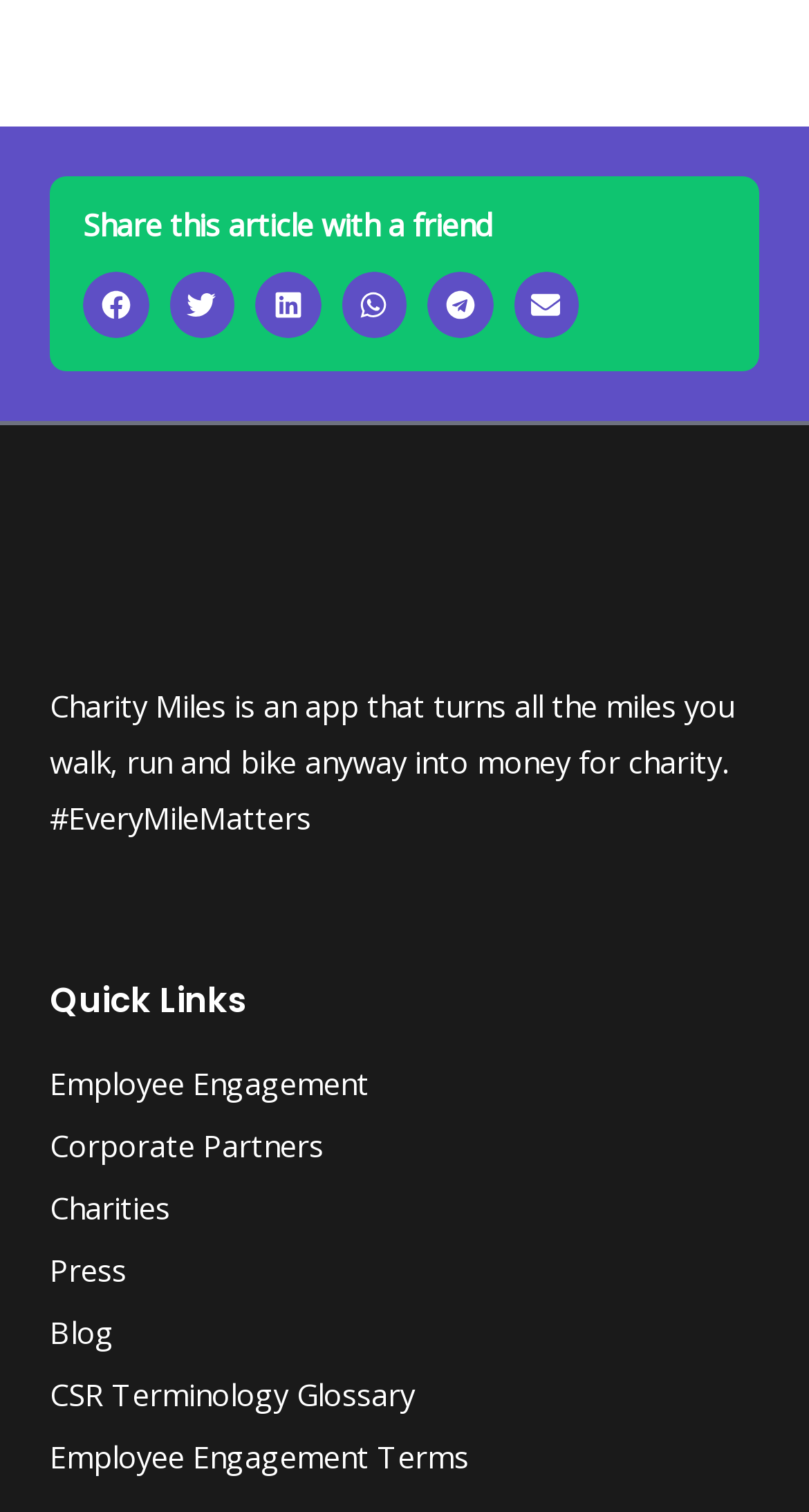Please give a concise answer to this question using a single word or phrase: 
What is the purpose of the Charity Miles app?

Turn miles into money for charity